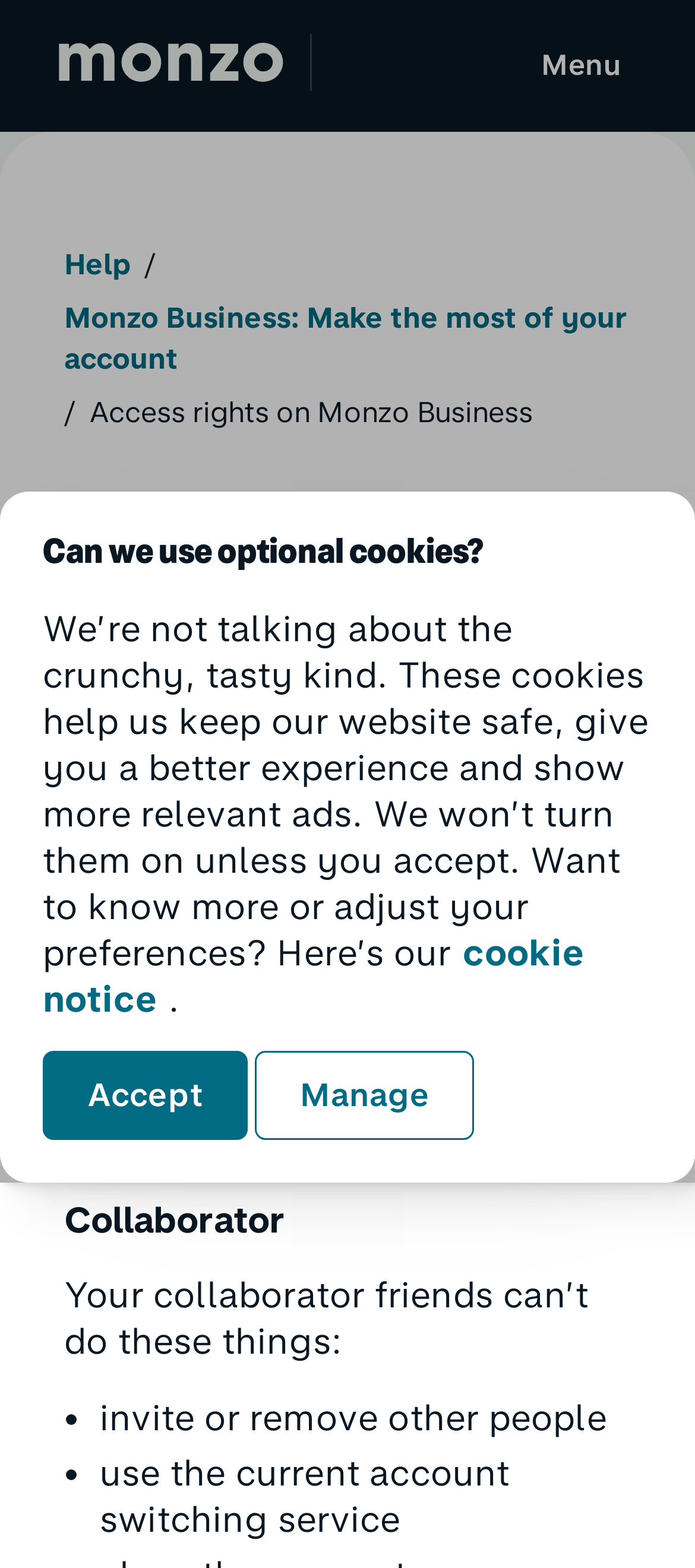Please provide a one-word or phrase answer to the question: 
What can collaborators not do on Monzo Business?

Invite or remove people